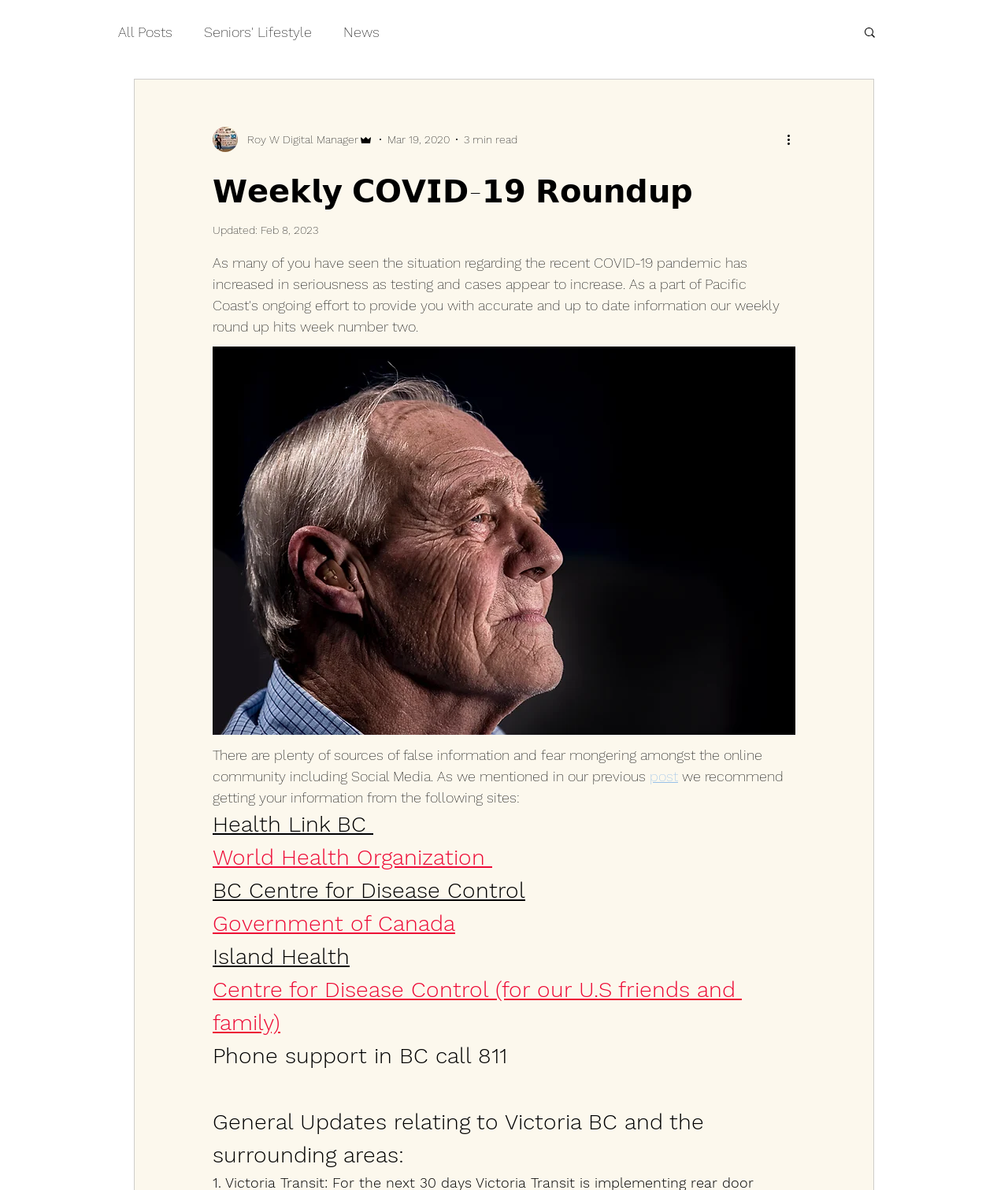Provide the bounding box coordinates, formatted as (top-left x, top-left y, bottom-right x, bottom-right y), with all values being floating point numbers between 0 and 1. Identify the bounding box of the UI element that matches the description: All Posts

[0.117, 0.02, 0.171, 0.033]